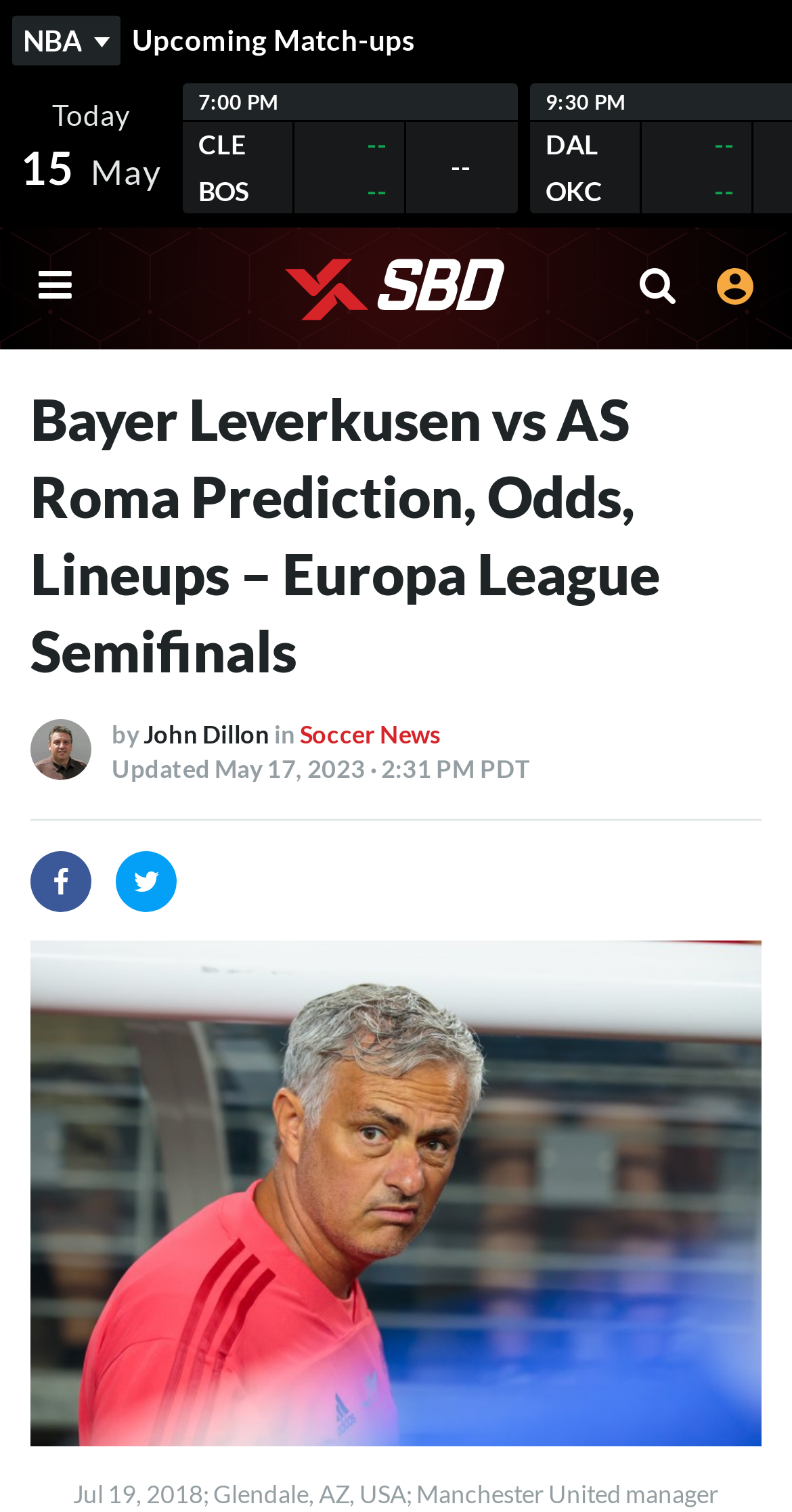Please find the bounding box coordinates of the element that must be clicked to perform the given instruction: "Visit Sports Betting Dime". The coordinates should be four float numbers from 0 to 1, i.e., [left, top, right, bottom].

[0.356, 0.169, 0.644, 0.215]